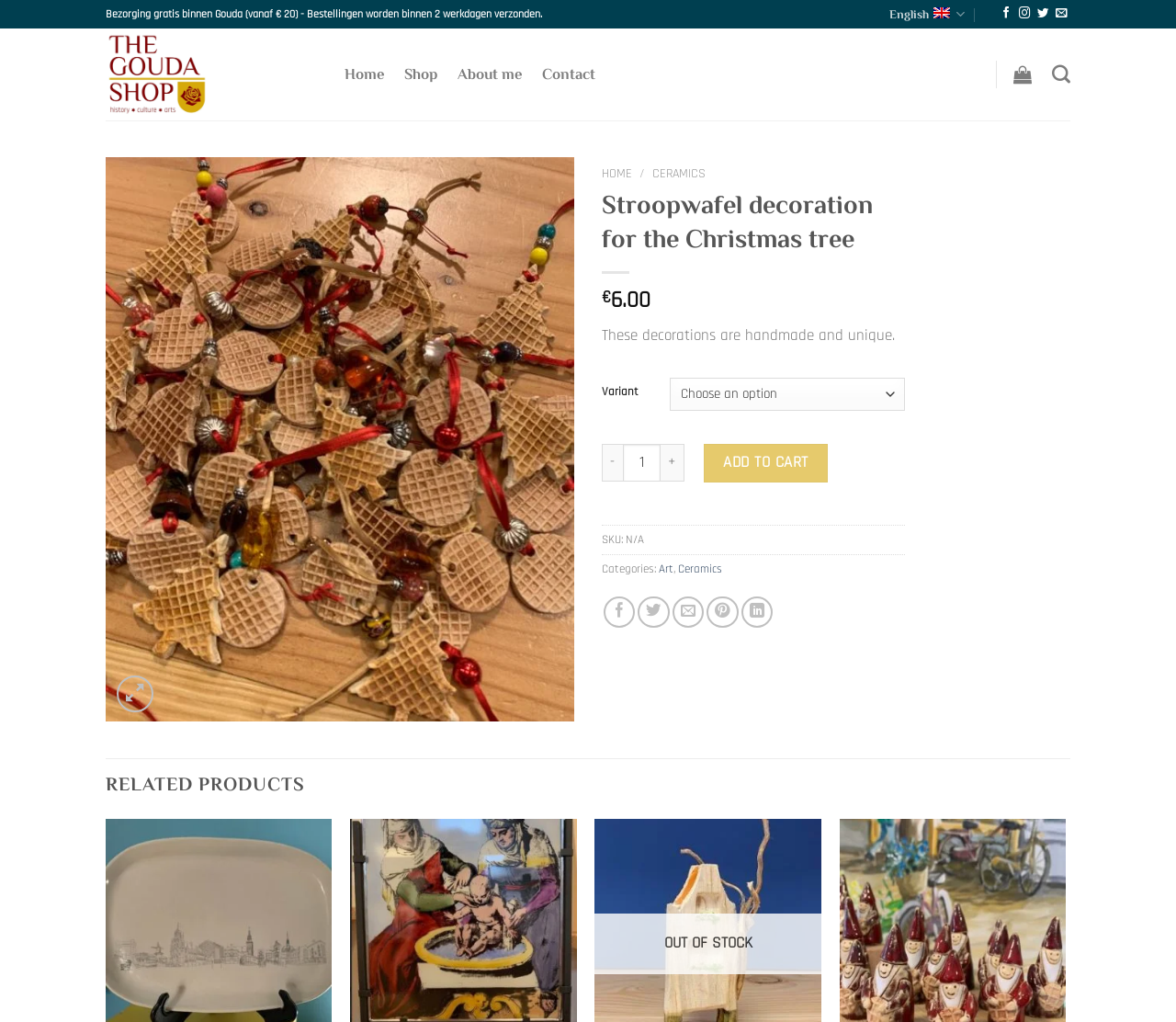Identify the bounding box coordinates of the area that should be clicked in order to complete the given instruction: "view company profile". The bounding box coordinates should be four float numbers between 0 and 1, i.e., [left, top, right, bottom].

None